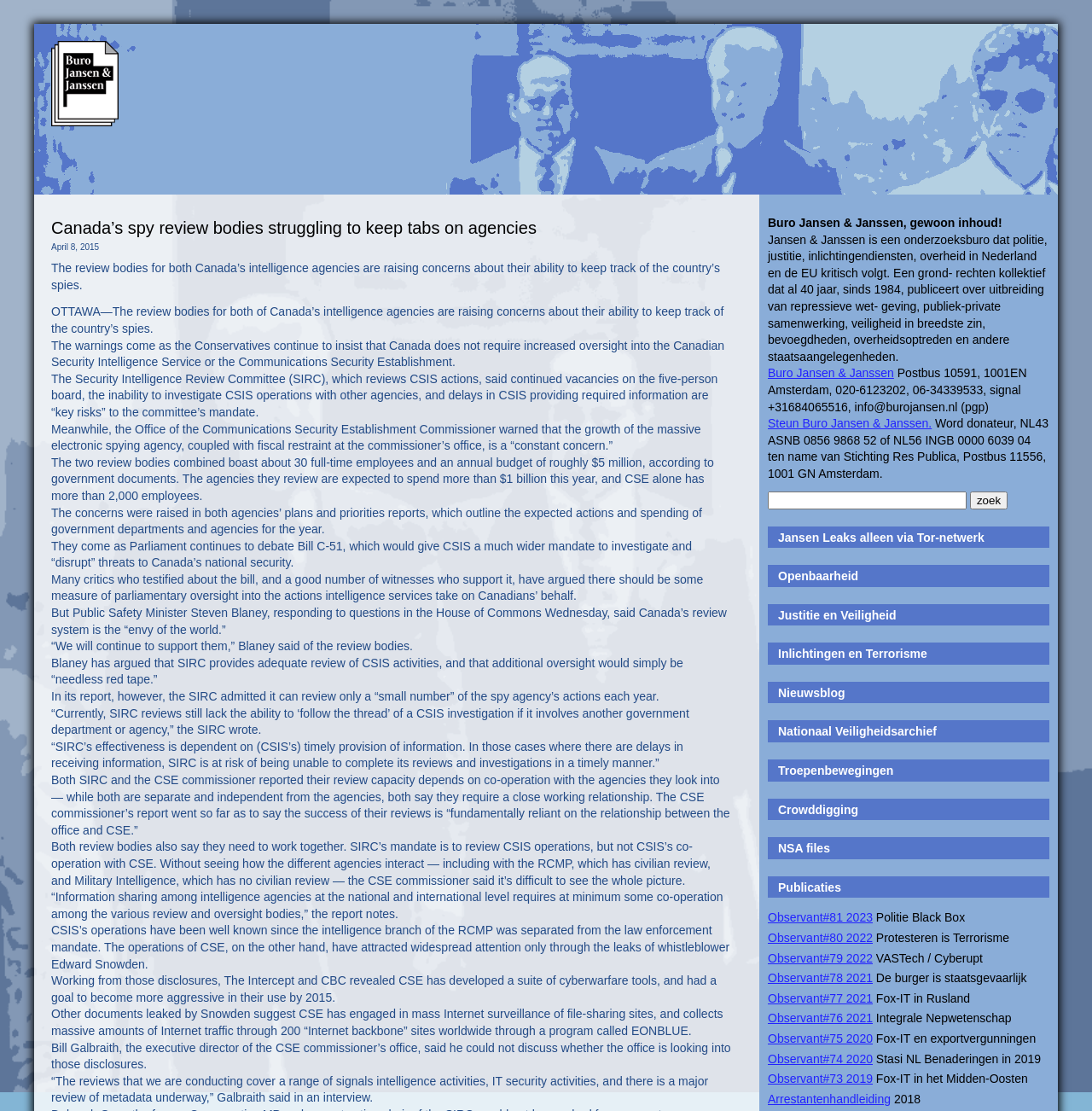Can you find the bounding box coordinates for the UI element given this description: "Jansen Leaks alleen via Tor-netwerk"? Provide the coordinates as four float numbers between 0 and 1: [left, top, right, bottom].

[0.712, 0.477, 0.901, 0.49]